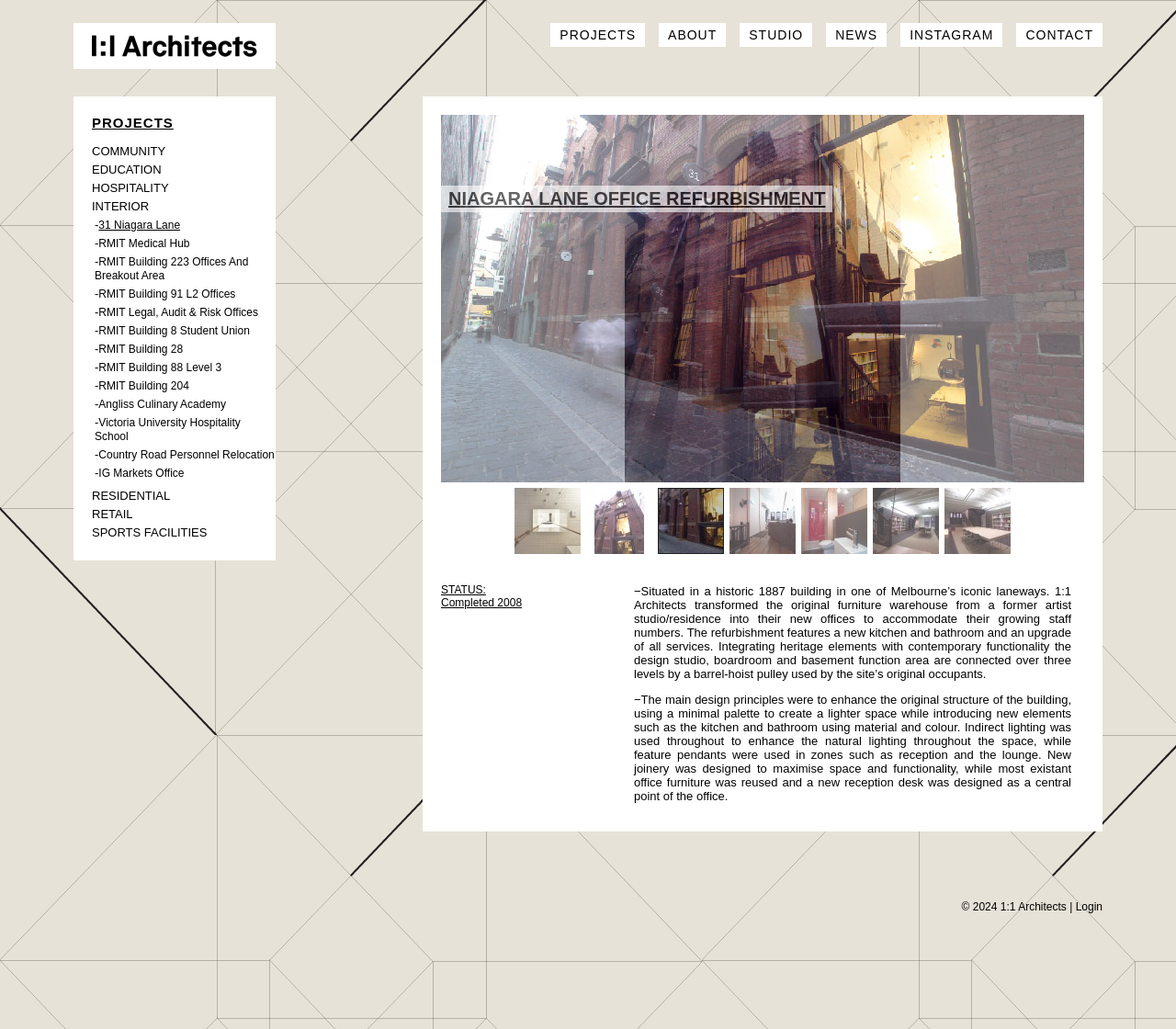Determine the bounding box coordinates for the UI element matching this description: "Victoria University Hospitality School".

[0.08, 0.404, 0.205, 0.43]